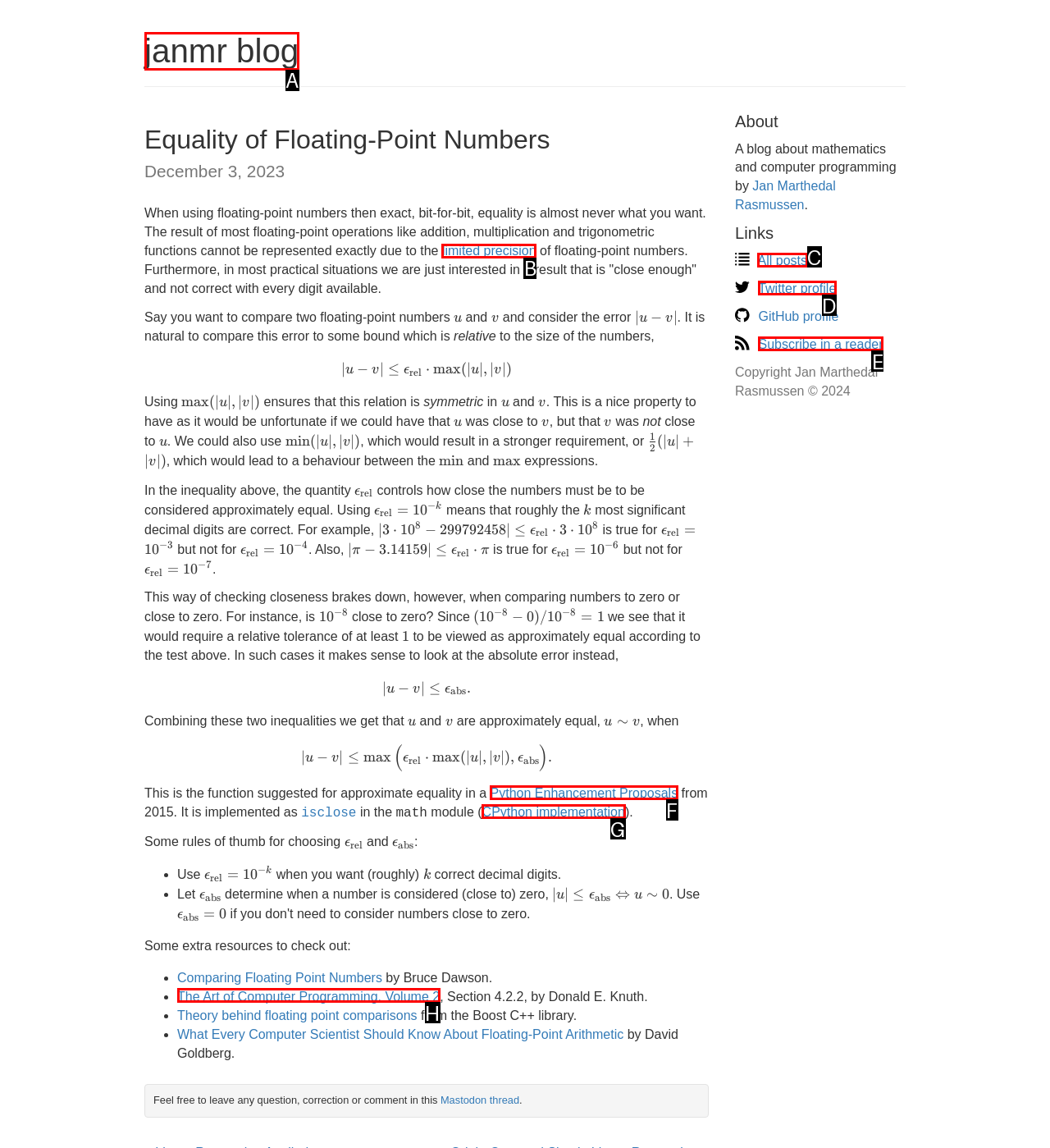Identify the HTML element that corresponds to the description: Subscribe in a reader Provide the letter of the matching option directly from the choices.

E